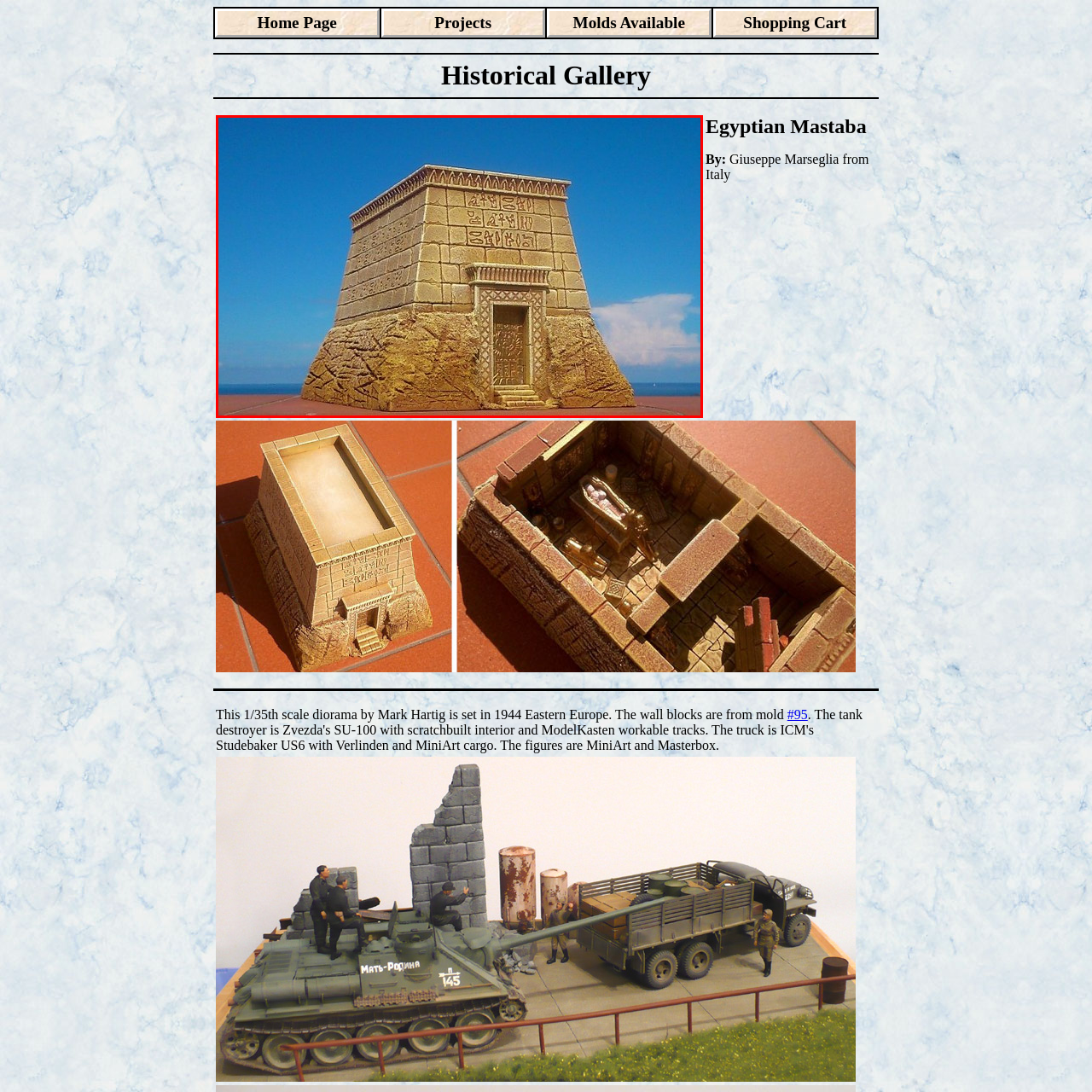Analyze the content inside the red box, What is the color of the sky in the background of the image? Provide a short answer using a single word or phrase.

Clear blue